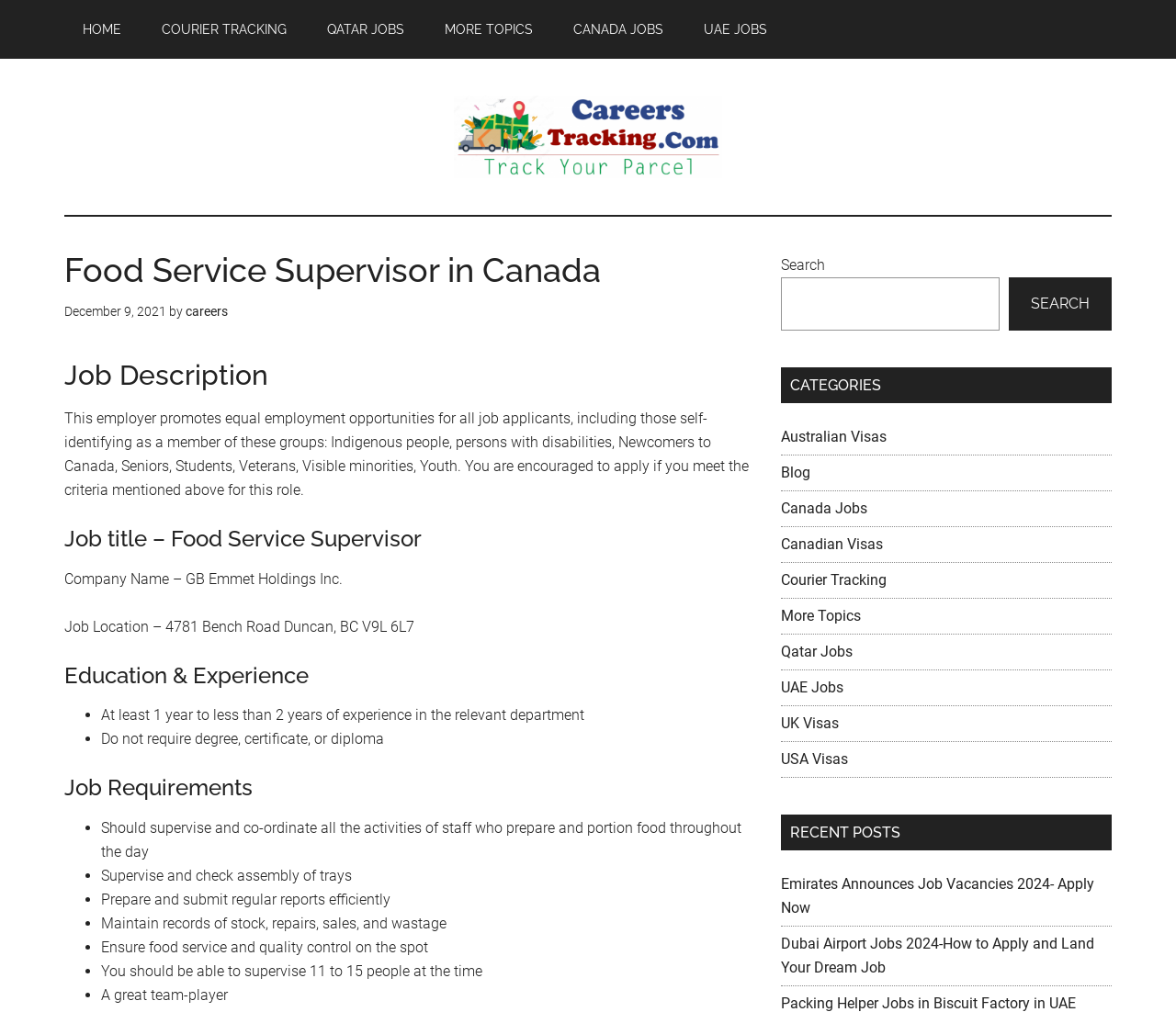Specify the bounding box coordinates of the area that needs to be clicked to achieve the following instruction: "Read the 'Job Description'".

[0.055, 0.355, 0.641, 0.387]